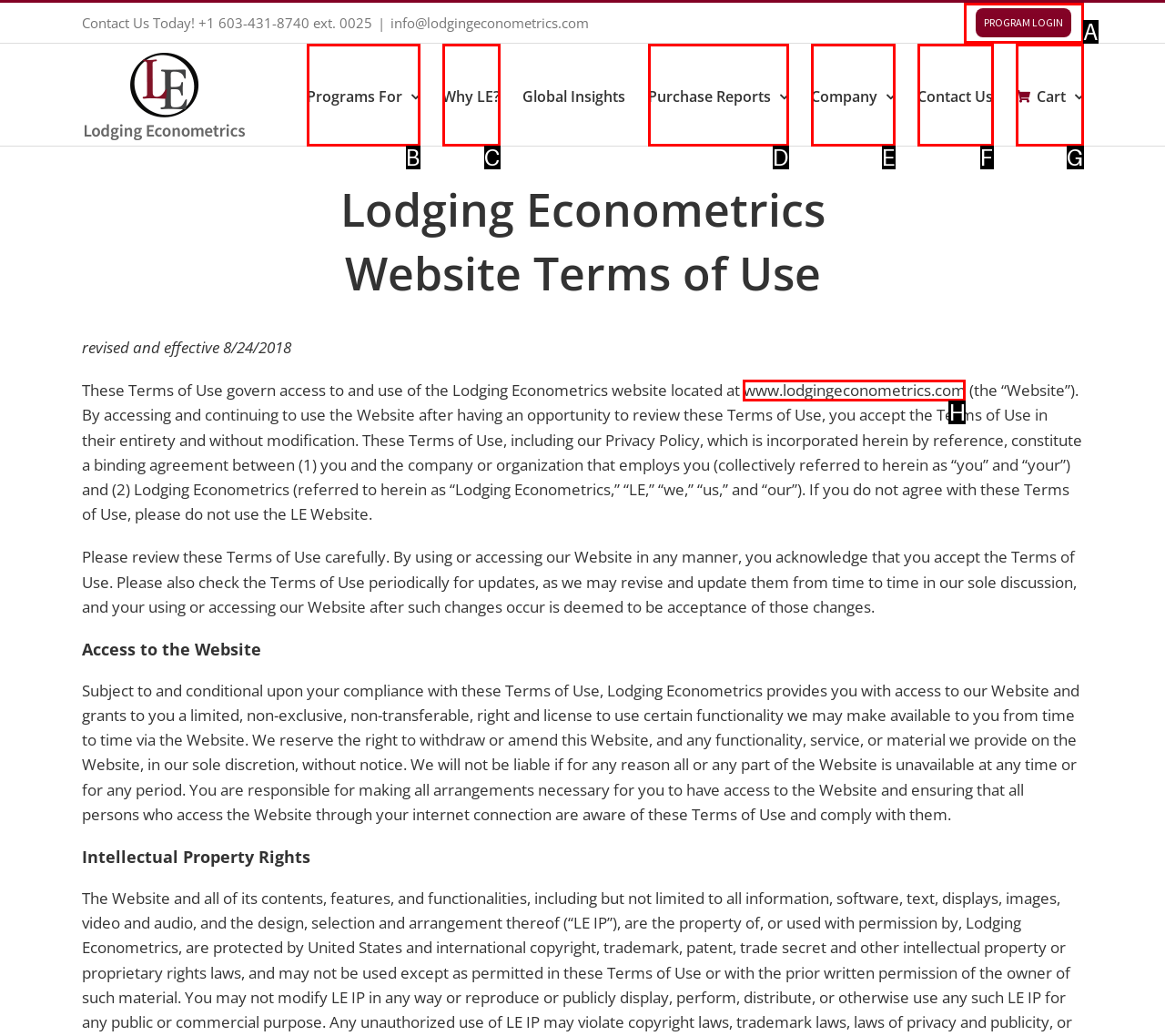Which HTML element matches the description: www.lodgingeconometrics.com?
Reply with the letter of the correct choice.

H